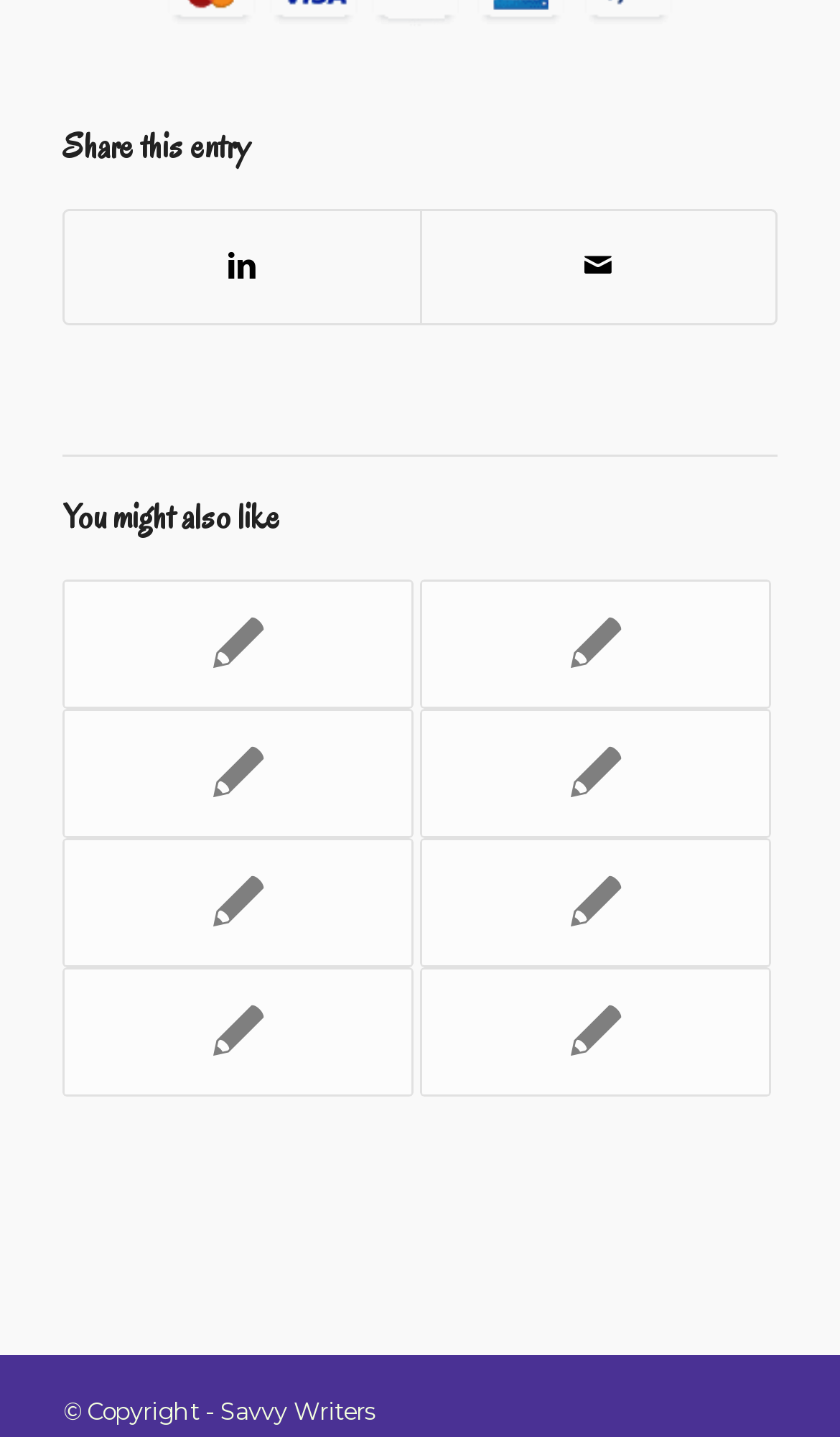Examine the image and give a thorough answer to the following question:
How many links are there under 'You might also like'?

By counting the links under the 'You might also like' heading, we can see that there are 8 links in total, each with a different title and description.